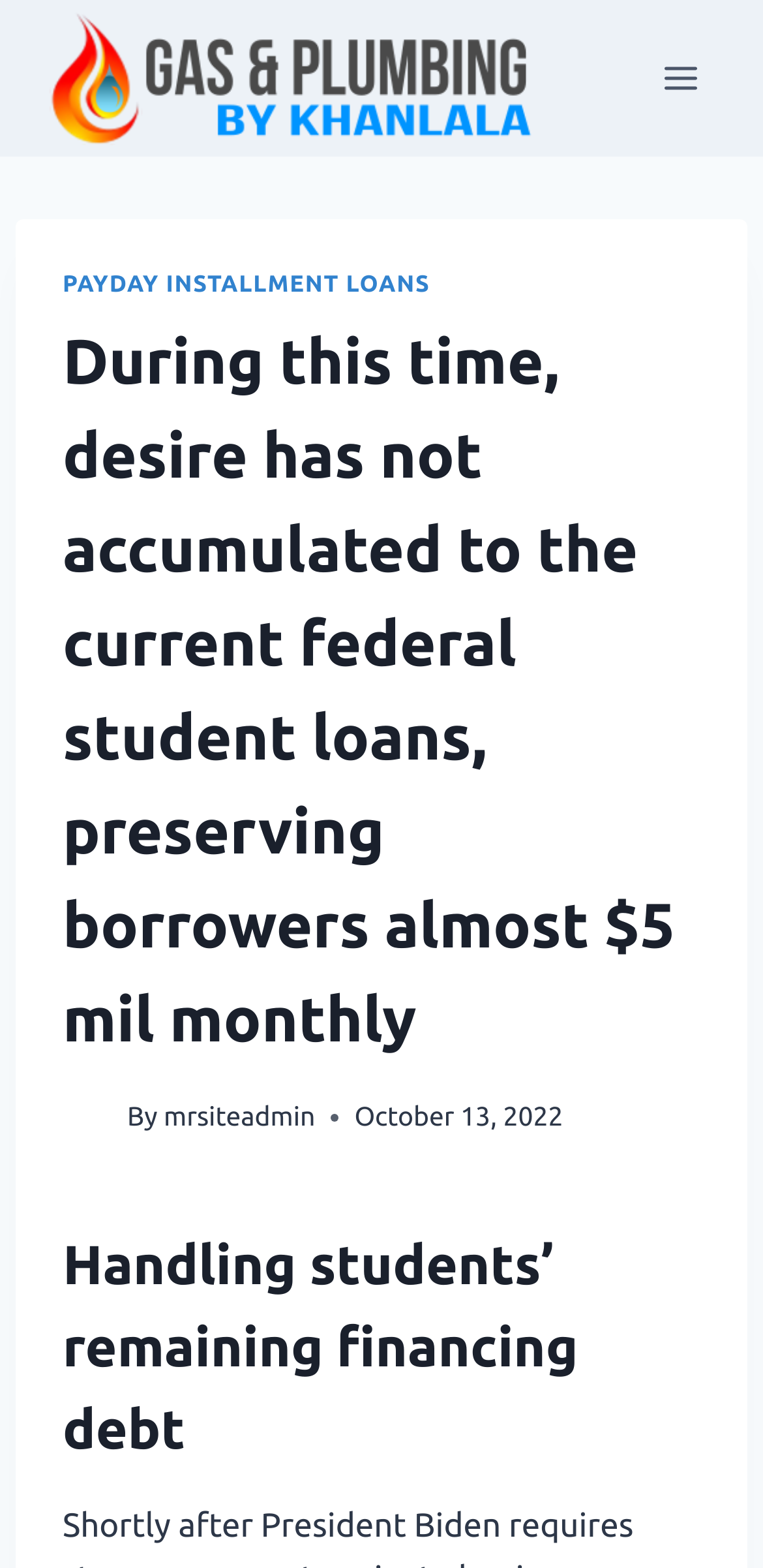Provide an in-depth description of the elements and layout of the webpage.

The webpage appears to be a blog post or article about student loans and financing. At the top left of the page, there is a logo or image with the text "Gas And Plumbing By Khanlala" which is also a clickable link. 

To the top right, there is a button labeled "Open menu" which, when expanded, reveals a menu with several options. The menu is headed by a title that matches the meta description, "During this time, desire has not accumulated to the current federal student loans, preserving borrowers almost $5 mil monthly". 

Below this title, there are three links: "PAYDAY INSTALLMENT LOANS", an empty link, and a link to the author's profile, "mrsiteadmin". The author's name is preceded by the text "By". There is also a timestamp, "October 13, 2022", indicating when the article was published.

The main content of the page is divided into sections, with headings that describe the topics. The first section is titled "Handling students’ remaining financing debt". There are no other images on the page besides the logo at the top.